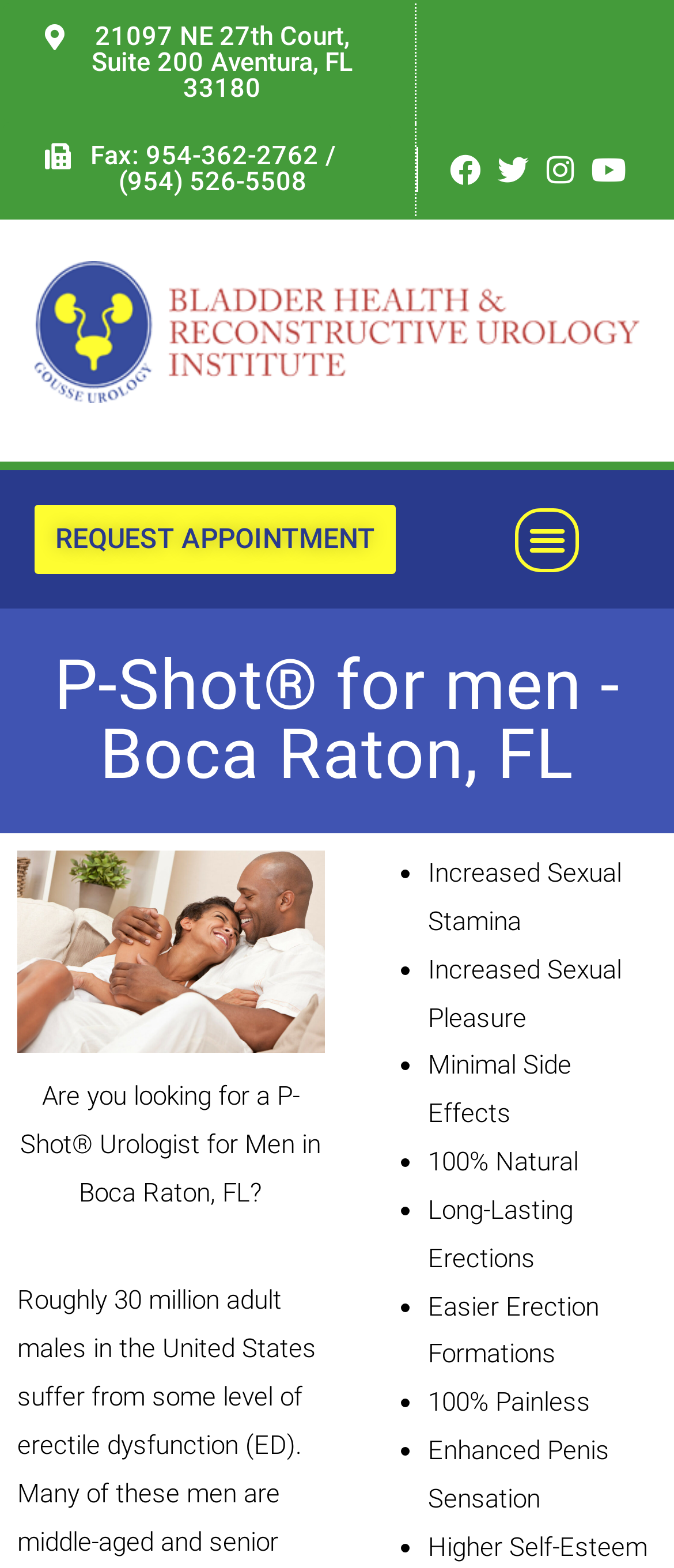Using details from the image, please answer the following question comprehensively:
How can I request an appointment with Dr. Angelo Gousse?

I found the way to request an appointment by looking at the link element with the text 'REQUEST APPOINTMENT' which is located near the top of the webpage.